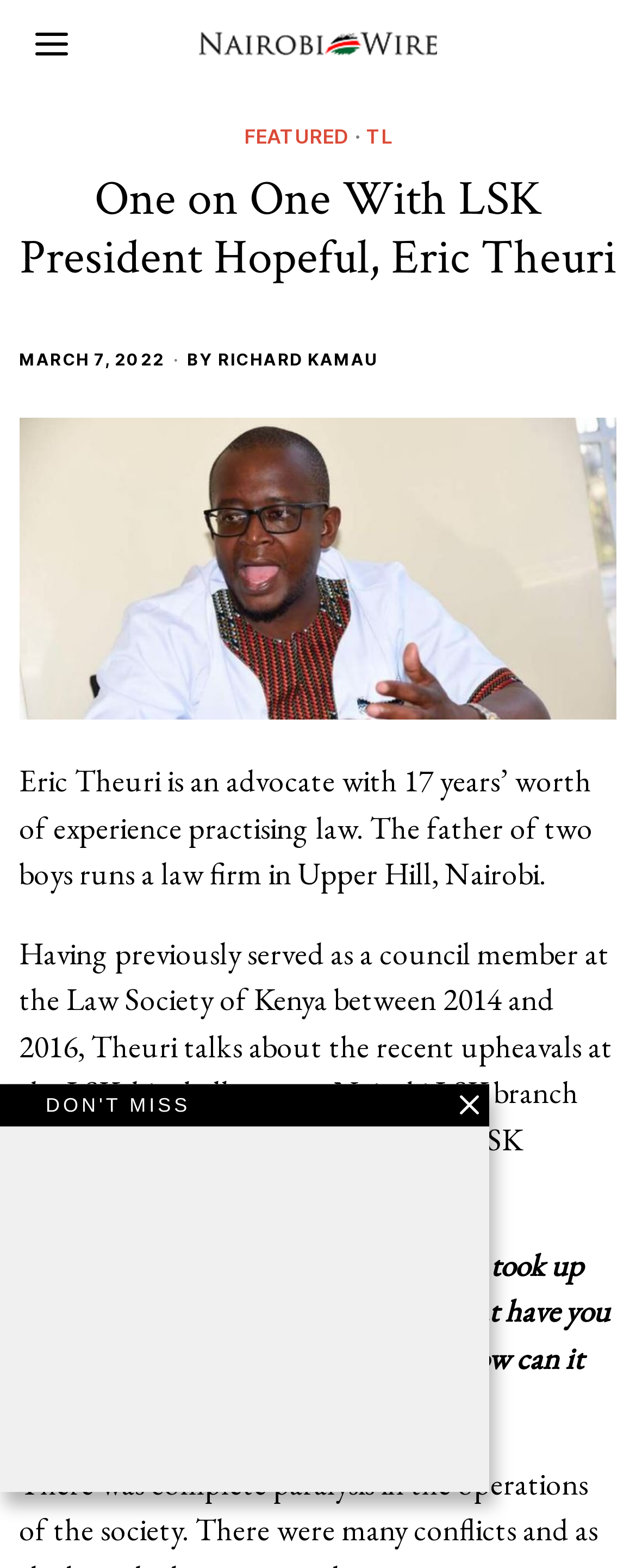Predict the bounding box of the UI element that fits this description: "featured".

[0.383, 0.079, 0.547, 0.099]